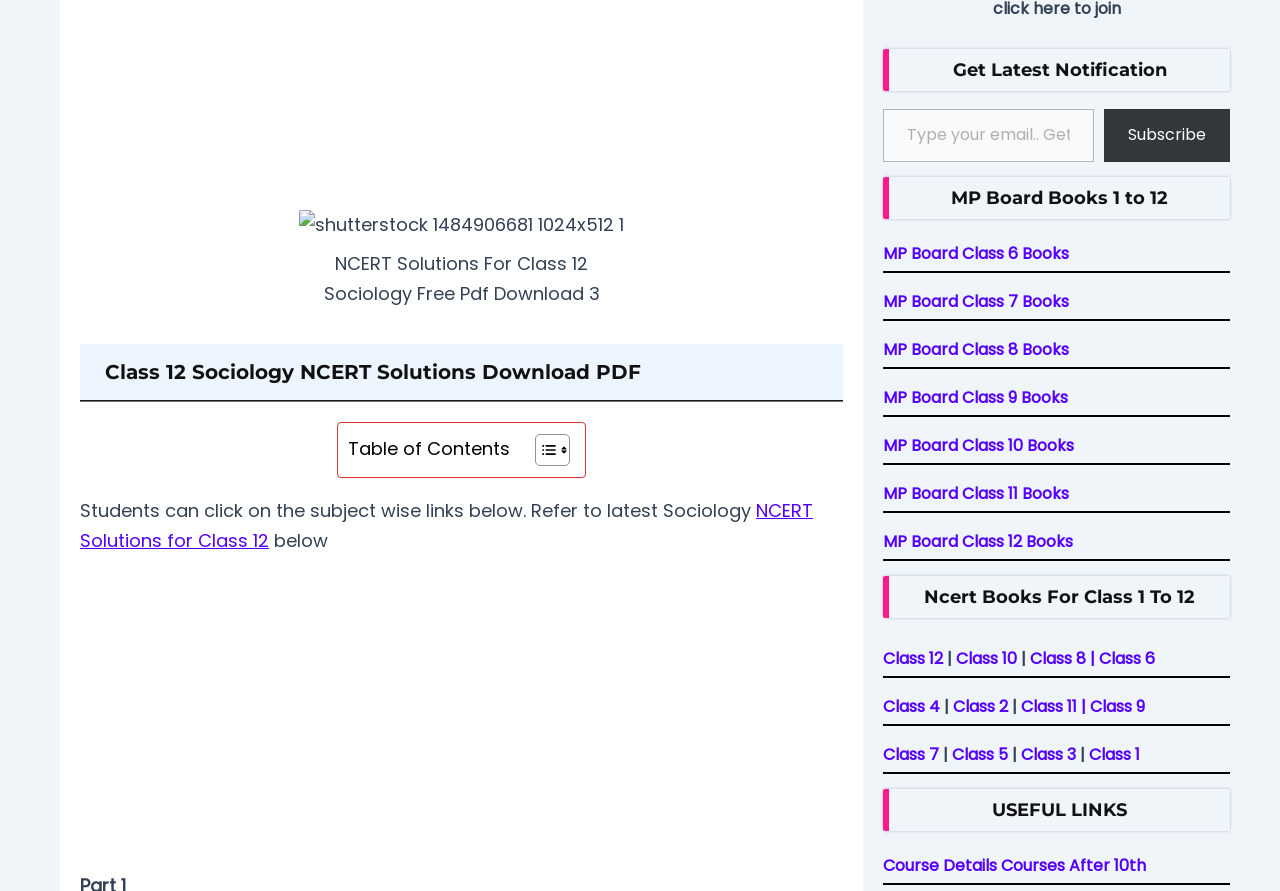Using the description "Class 10", locate and provide the bounding box of the UI element.

[0.747, 0.726, 0.795, 0.752]